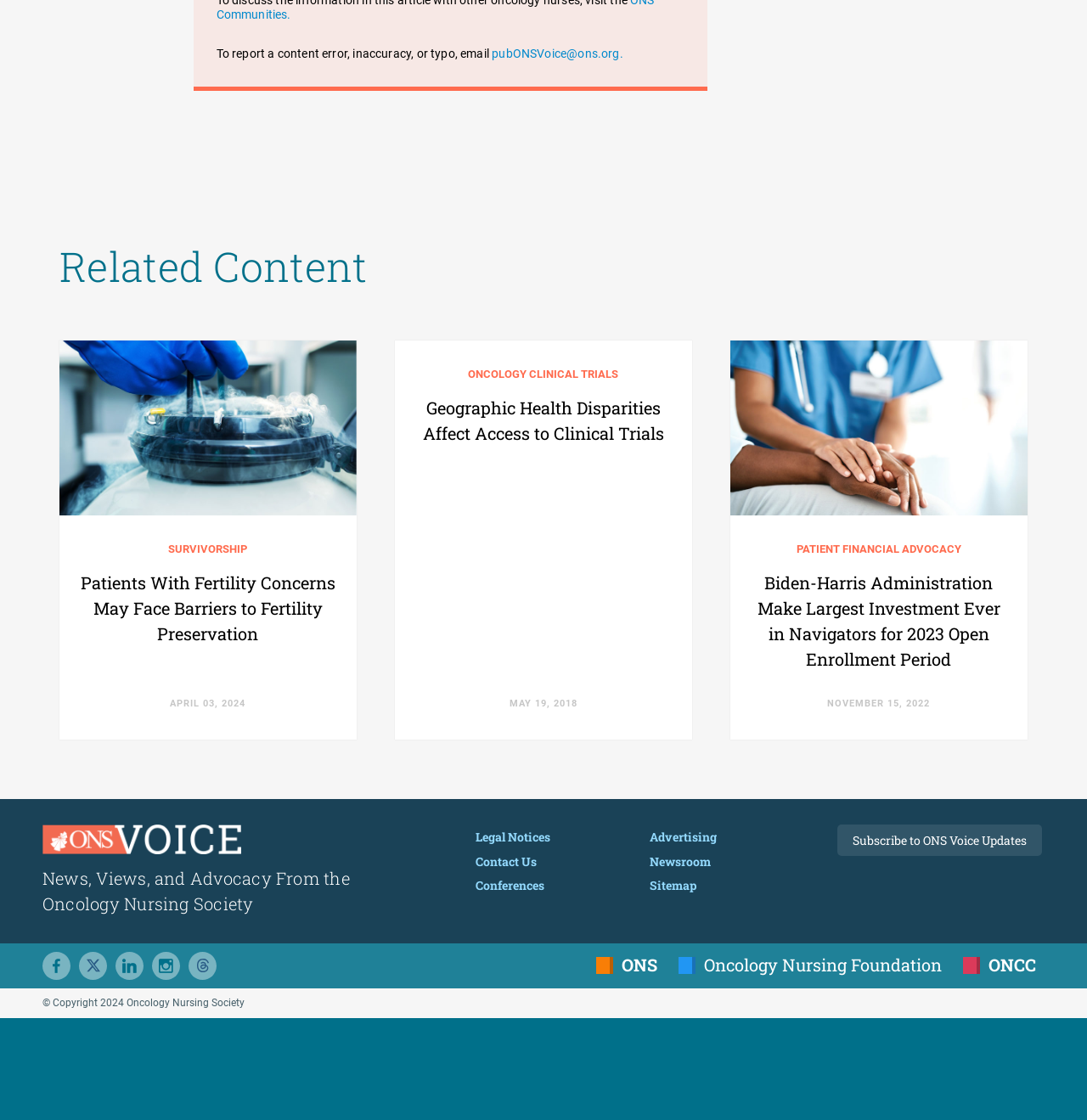Pinpoint the bounding box coordinates of the element you need to click to execute the following instruction: "visit home page". The bounding box should be represented by four float numbers between 0 and 1, in the format [left, top, right, bottom].

[0.039, 0.743, 0.222, 0.76]